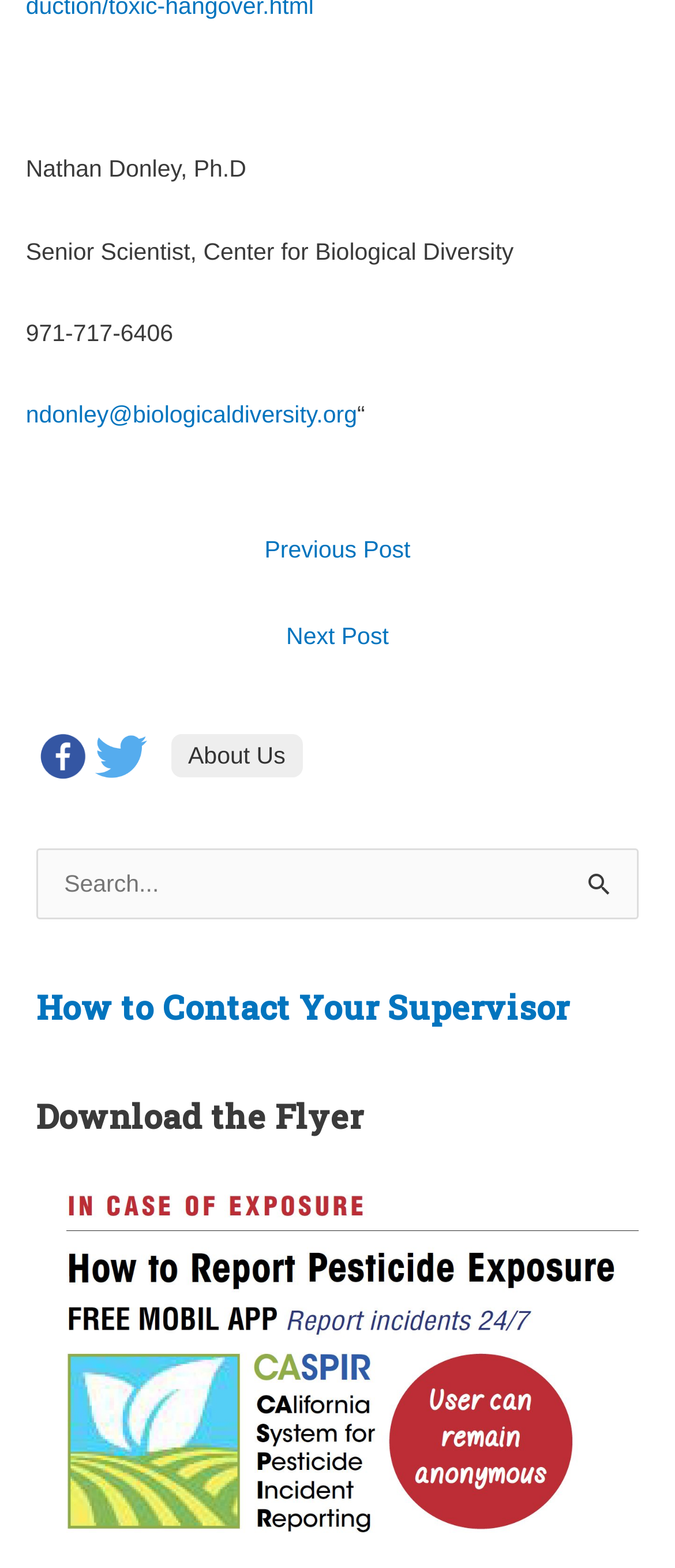Mark the bounding box of the element that matches the following description: "parent_node: Search for: name="s" placeholder="Search..."".

[0.054, 0.542, 0.946, 0.587]